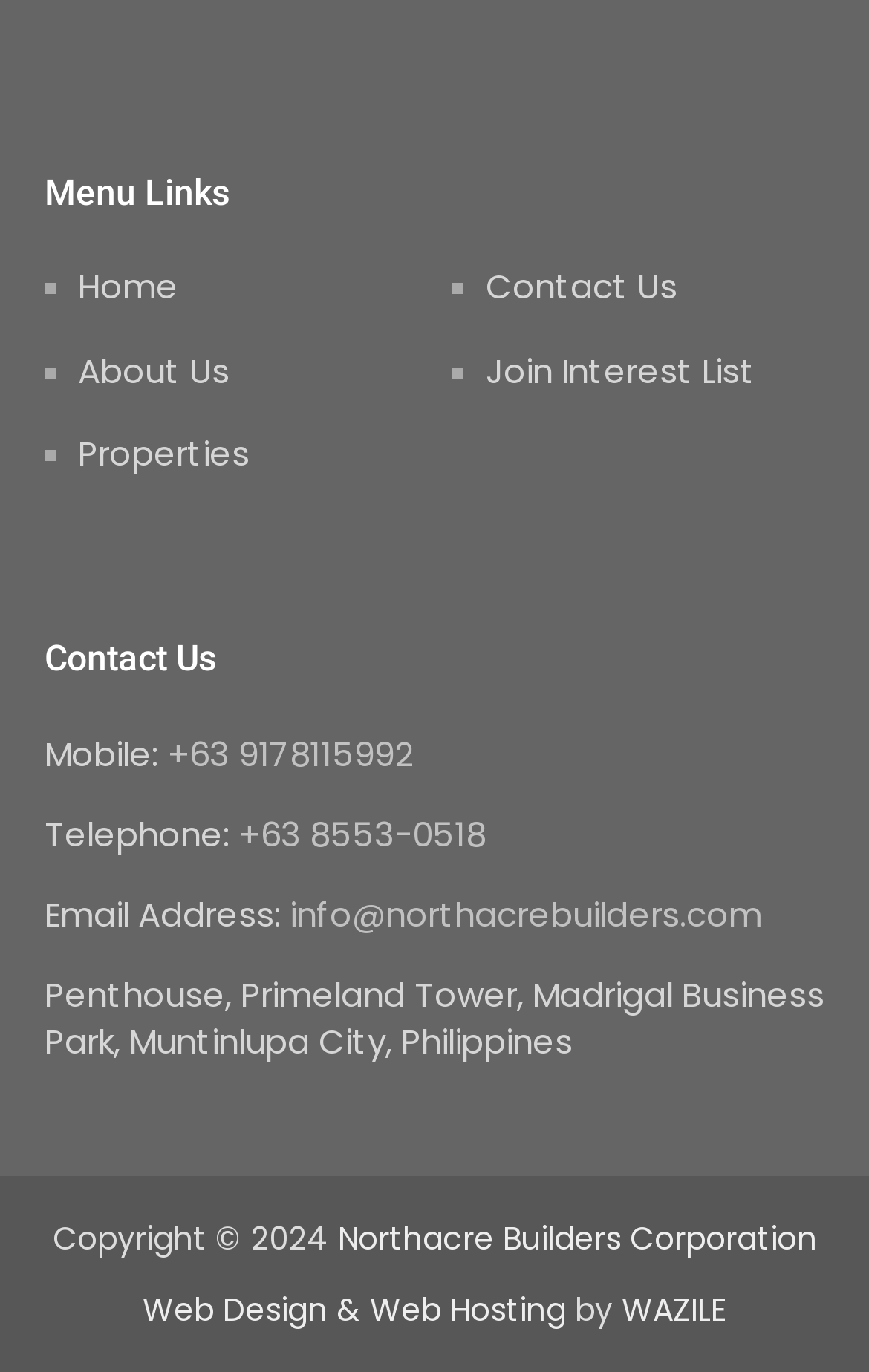Given the element description: "Web Hosting", predict the bounding box coordinates of the UI element it refers to, using four float numbers between 0 and 1, i.e., [left, top, right, bottom].

[0.426, 0.938, 0.651, 0.97]